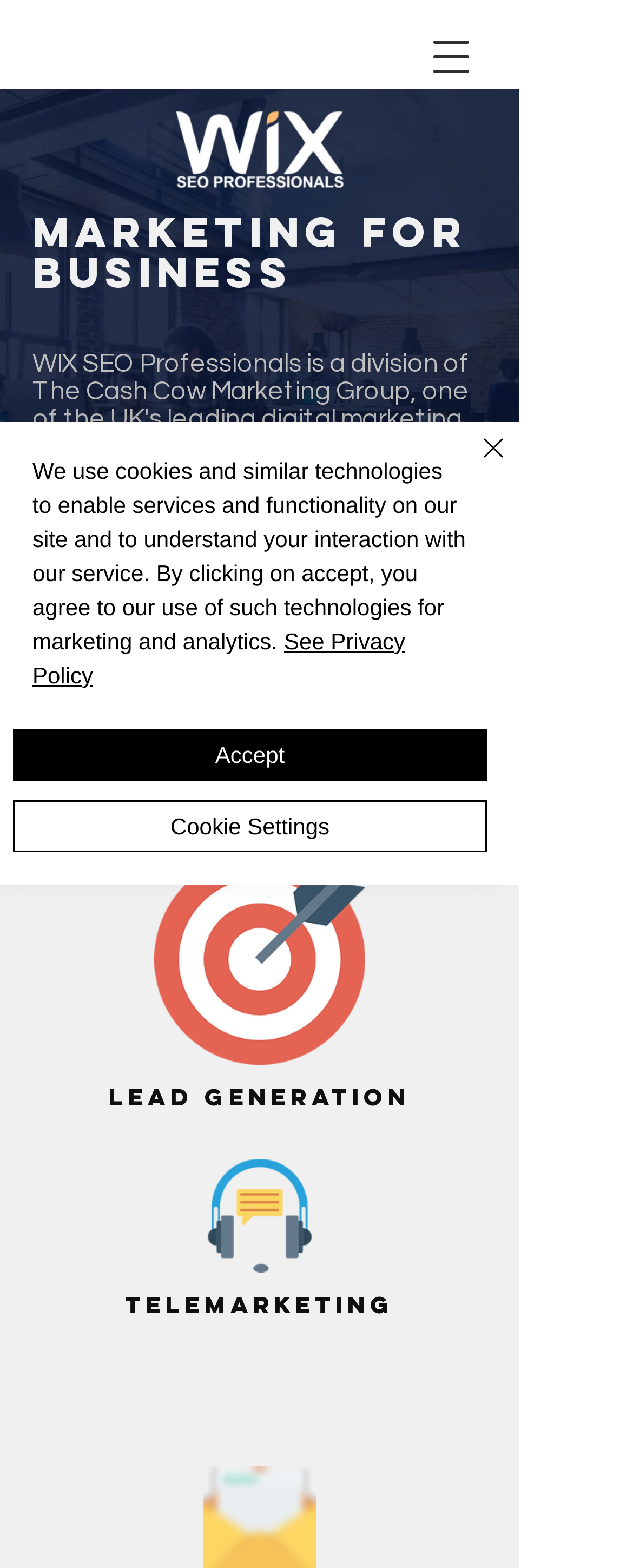What is the purpose of the 'LEARN MORE ABOUT OUR MARKETING SERVICES' link?
Answer the question in as much detail as possible.

The link 'LEARN MORE ABOUT OUR MARKETING SERVICES' is likely to provide more information about the marketing services offered by Cash Cow Marketing, as it is placed below the introductory text about their services.